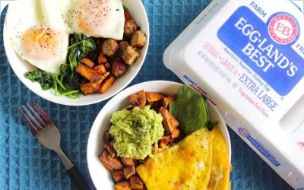What is the brand of eggs displayed in the background?
Using the image as a reference, answer with just one word or a short phrase.

Eggland's Best